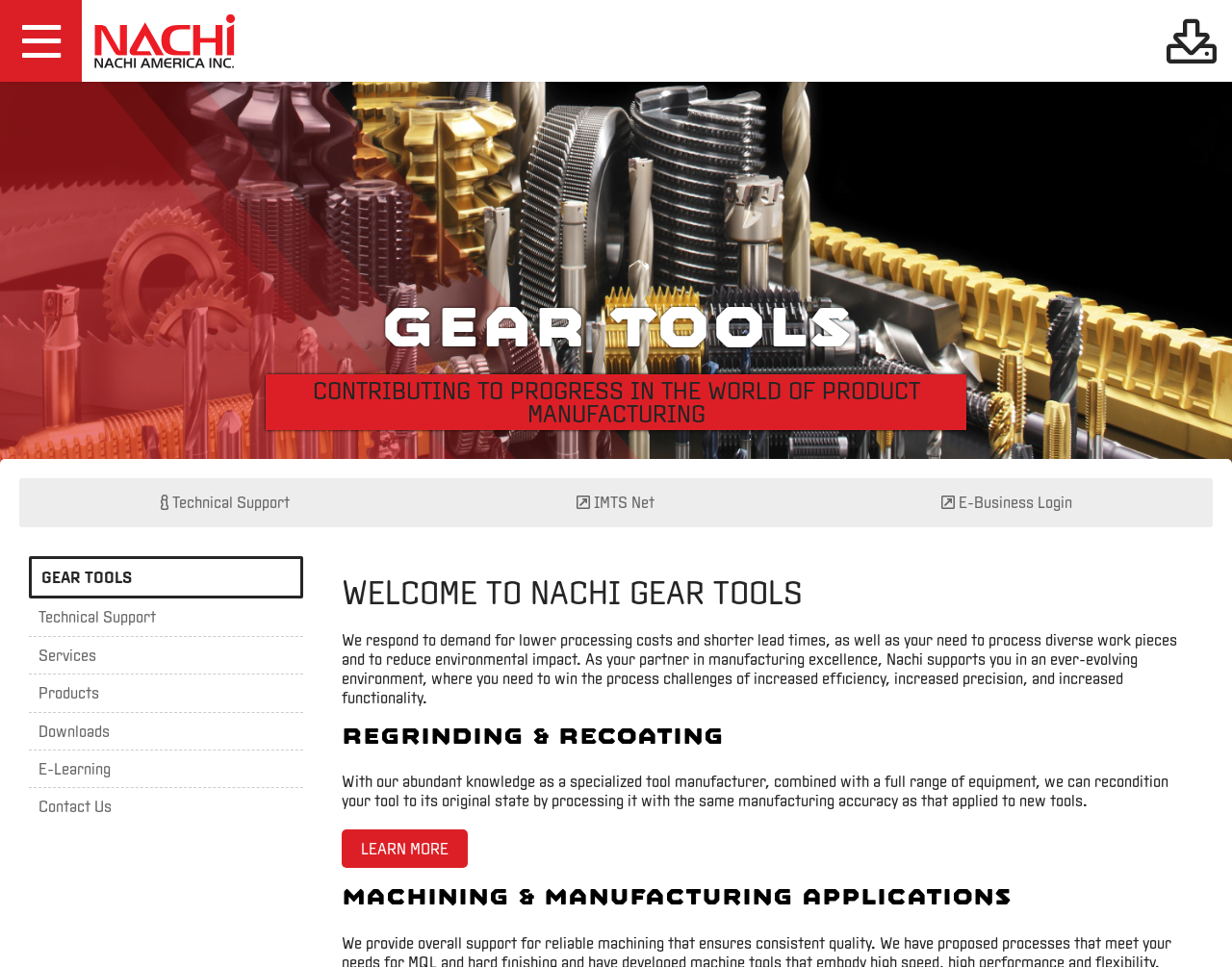Examine the image carefully and respond to the question with a detailed answer: 
What is the company name?

The company name is Nachi America, which can be found in the top-left corner of the webpage, where it says 'Nachi Gear Tools: Enhancing Manufacturing and Regrind Services | Nachi America'.